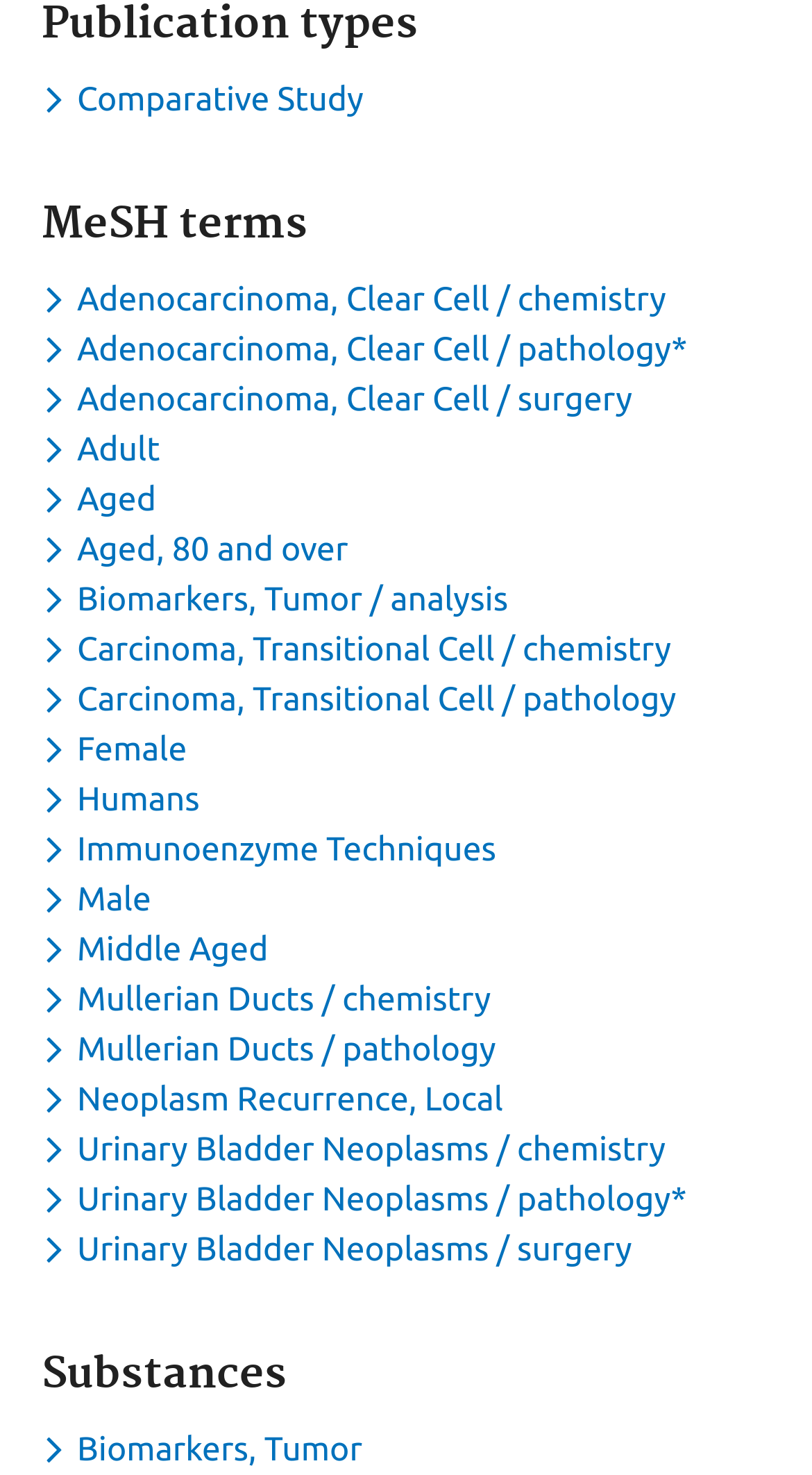Answer in one word or a short phrase: 
How many MeSH terms are available?

24